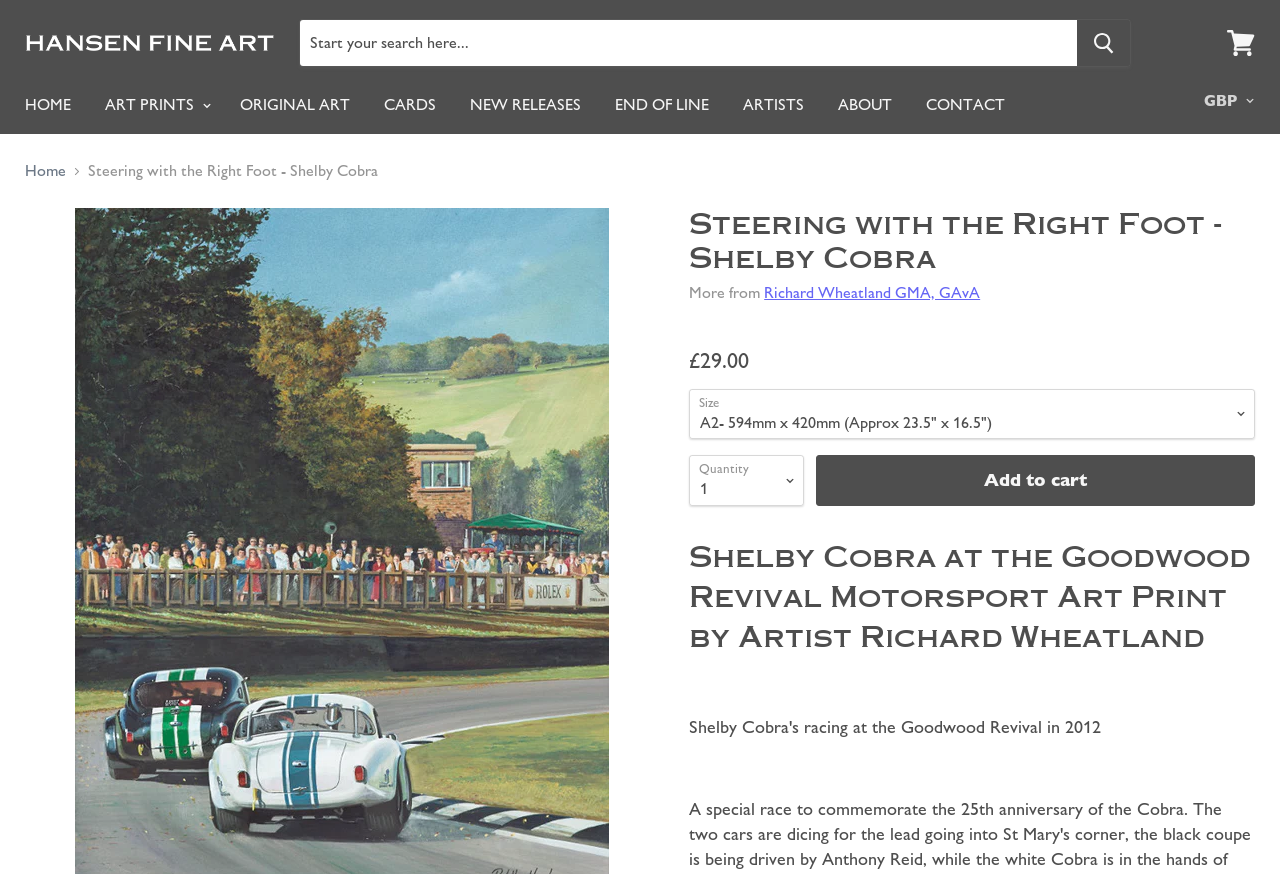Determine the bounding box coordinates of the region to click in order to accomplish the following instruction: "read about Top 15 Best Crypto & NFT Marketing Agencies in 2023". Provide the coordinates as four float numbers between 0 and 1, specifically [left, top, right, bottom].

None